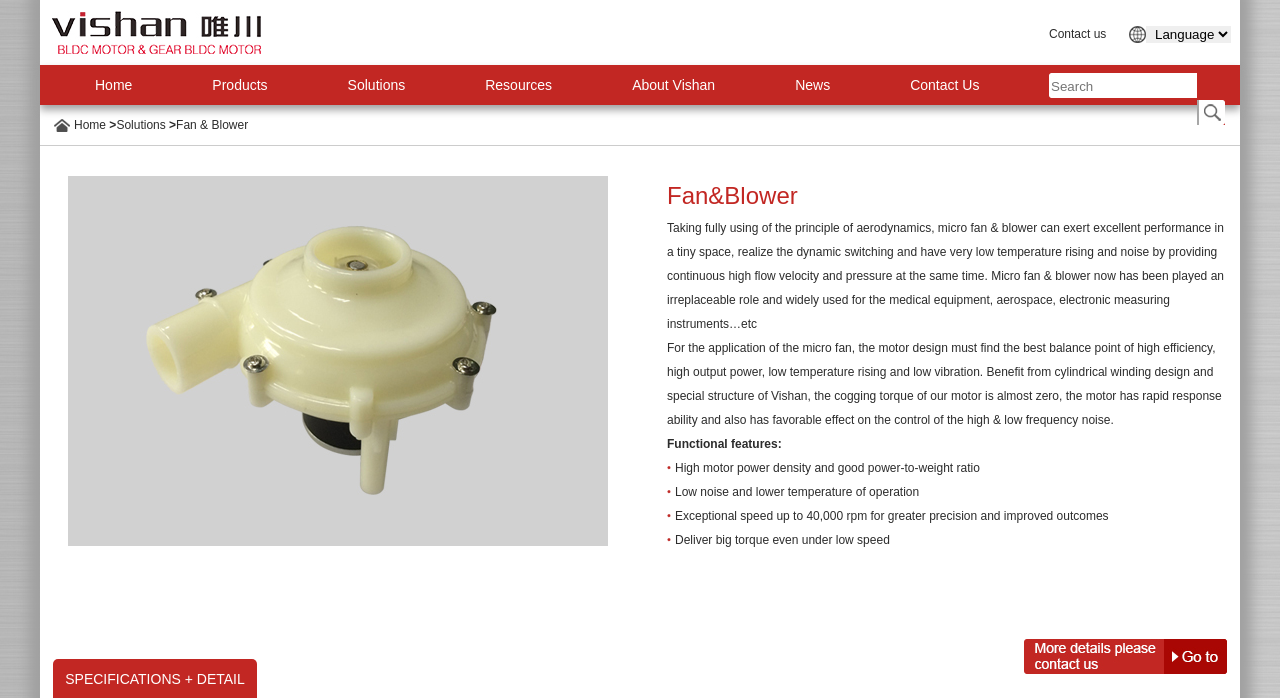What is the benefit of cylindrical winding design in Vishan's motor?
Give a thorough and detailed response to the question.

According to the webpage content, the cylindrical winding design and special structure of Vishan's motor result in almost zero cogging torque, which is beneficial for the motor's performance.